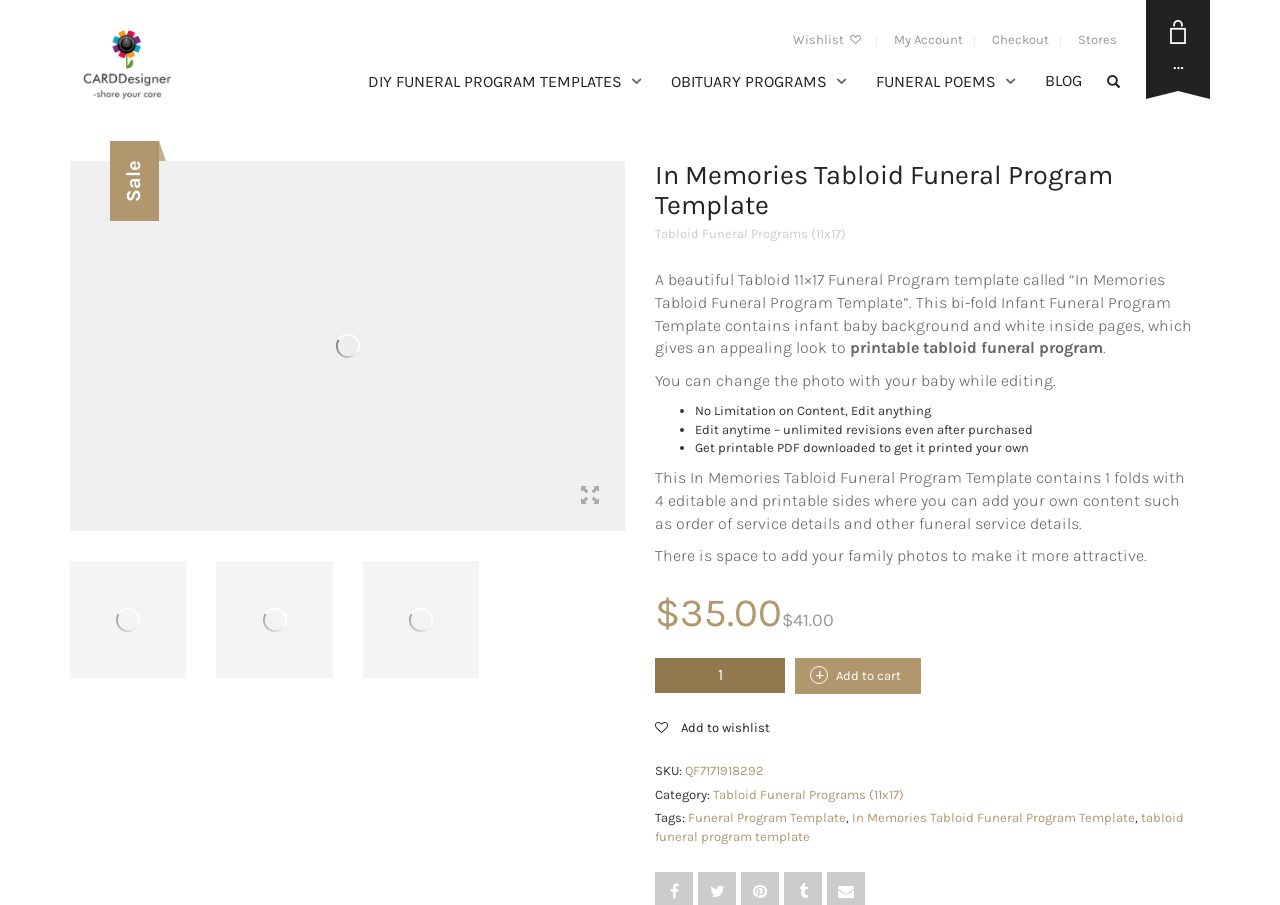What is the current price of the funeral program template?
Examine the image and give a concise answer in one word or a short phrase.

$35.00